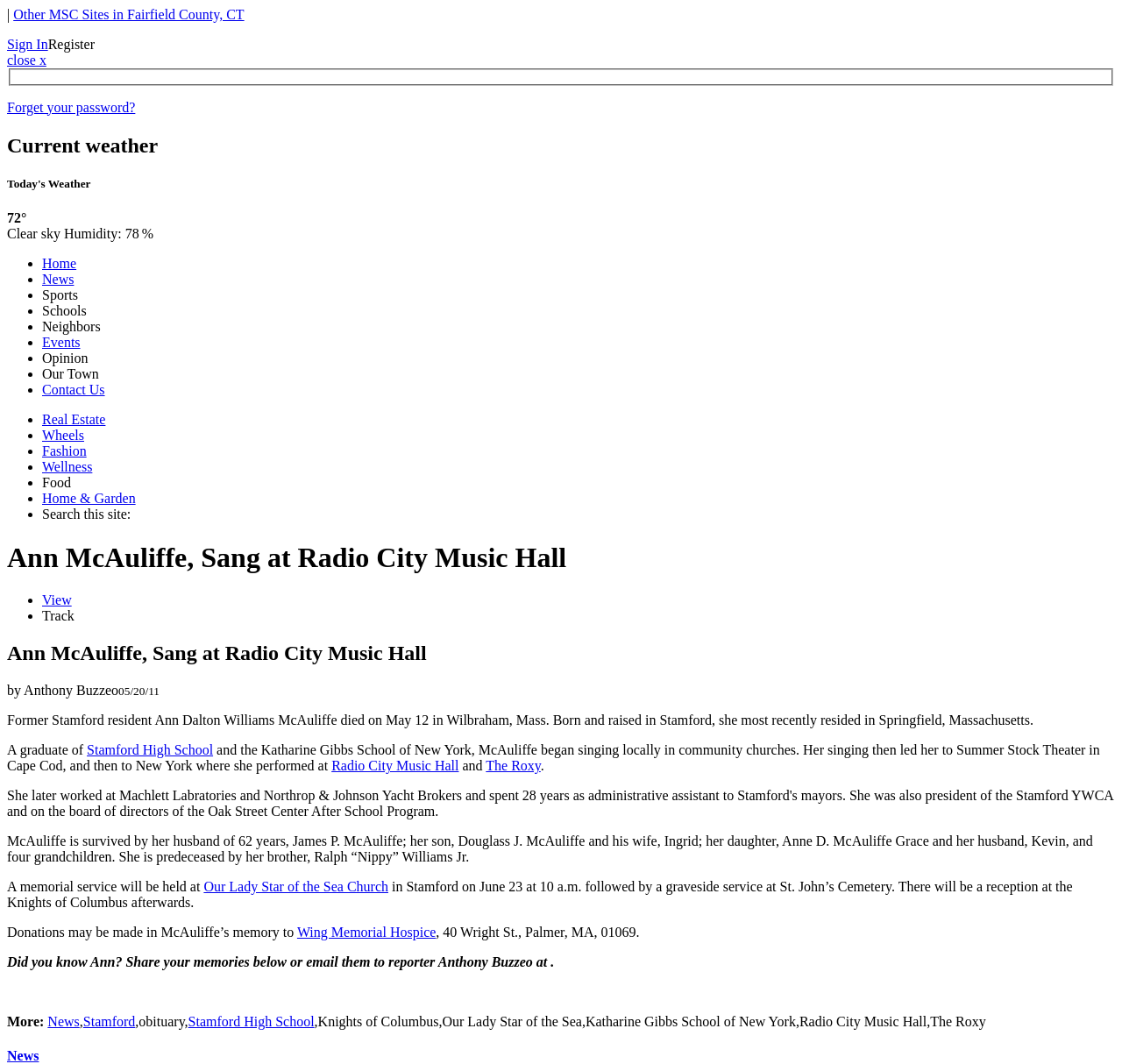Find the bounding box coordinates for the HTML element described in this sentence: "Wing Memorial Hospice". Provide the coordinates as four float numbers between 0 and 1, in the format [left, top, right, bottom].

[0.265, 0.869, 0.389, 0.883]